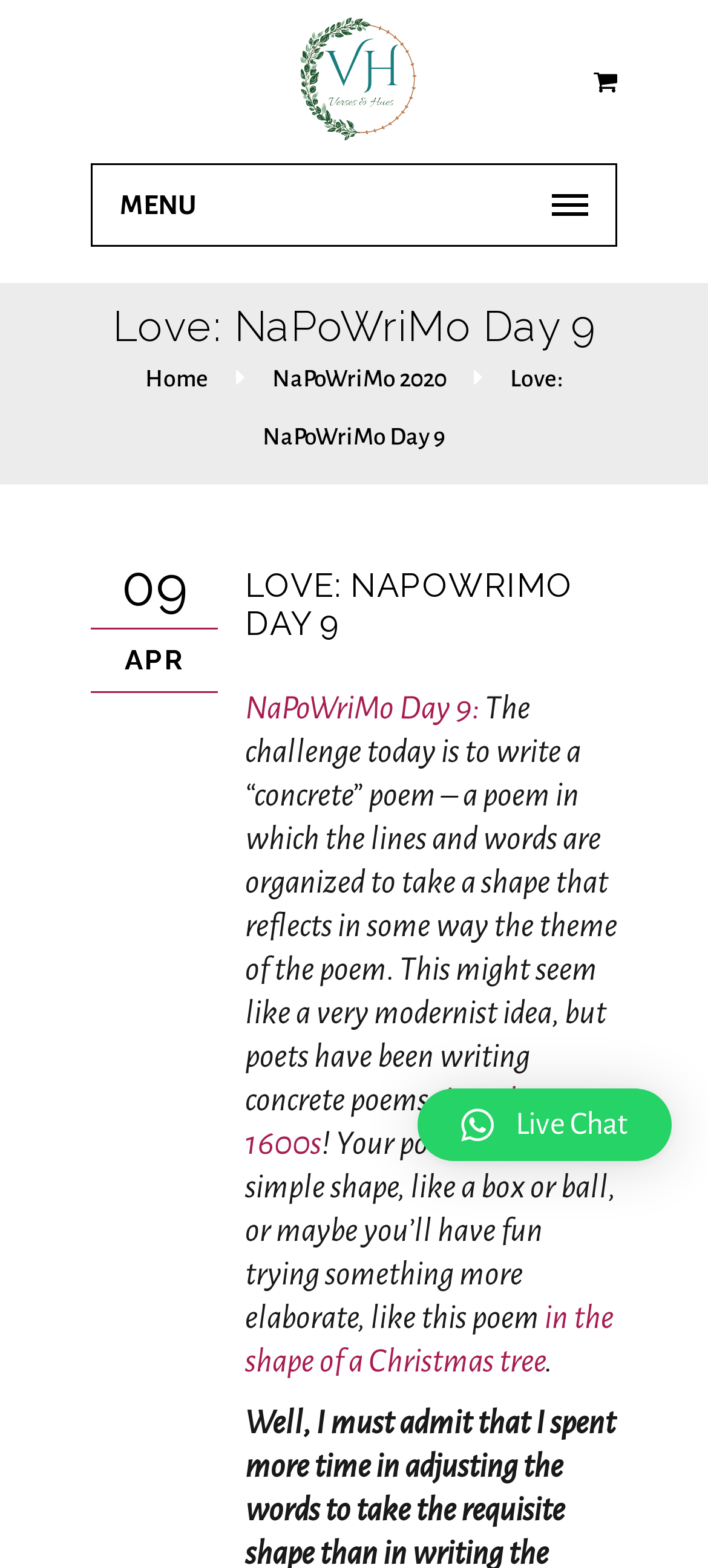Provide the bounding box coordinates, formatted as (top-left x, top-left y, bottom-right x, bottom-right y), with all values being floating point numbers between 0 and 1. Identify the bounding box of the UI element that matches the description: title="Verses and Hues"

[0.128, 0.0, 0.872, 0.104]